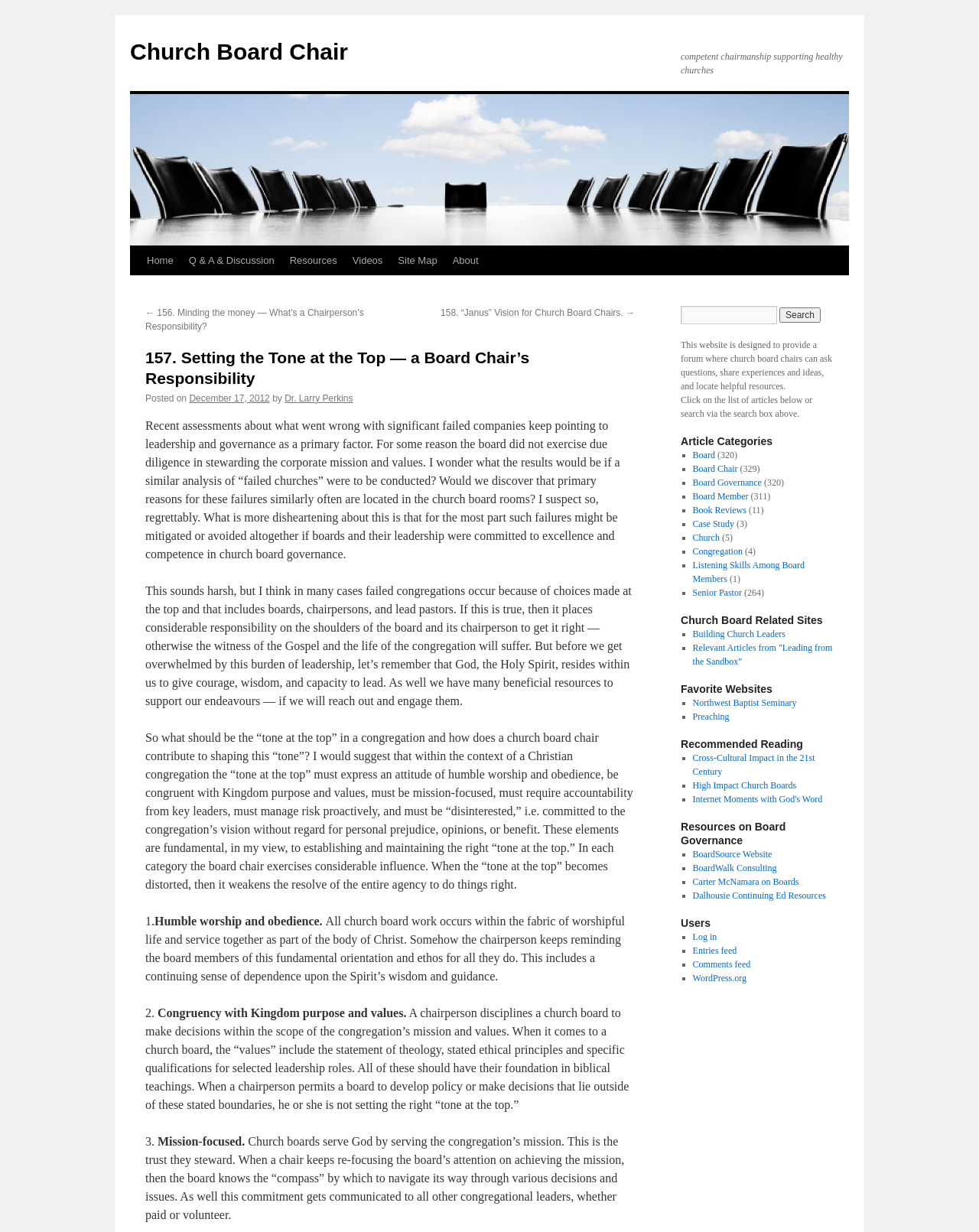Show me the bounding box coordinates of the clickable region to achieve the task as per the instruction: "Click on the 'Board' category".

[0.707, 0.365, 0.73, 0.374]